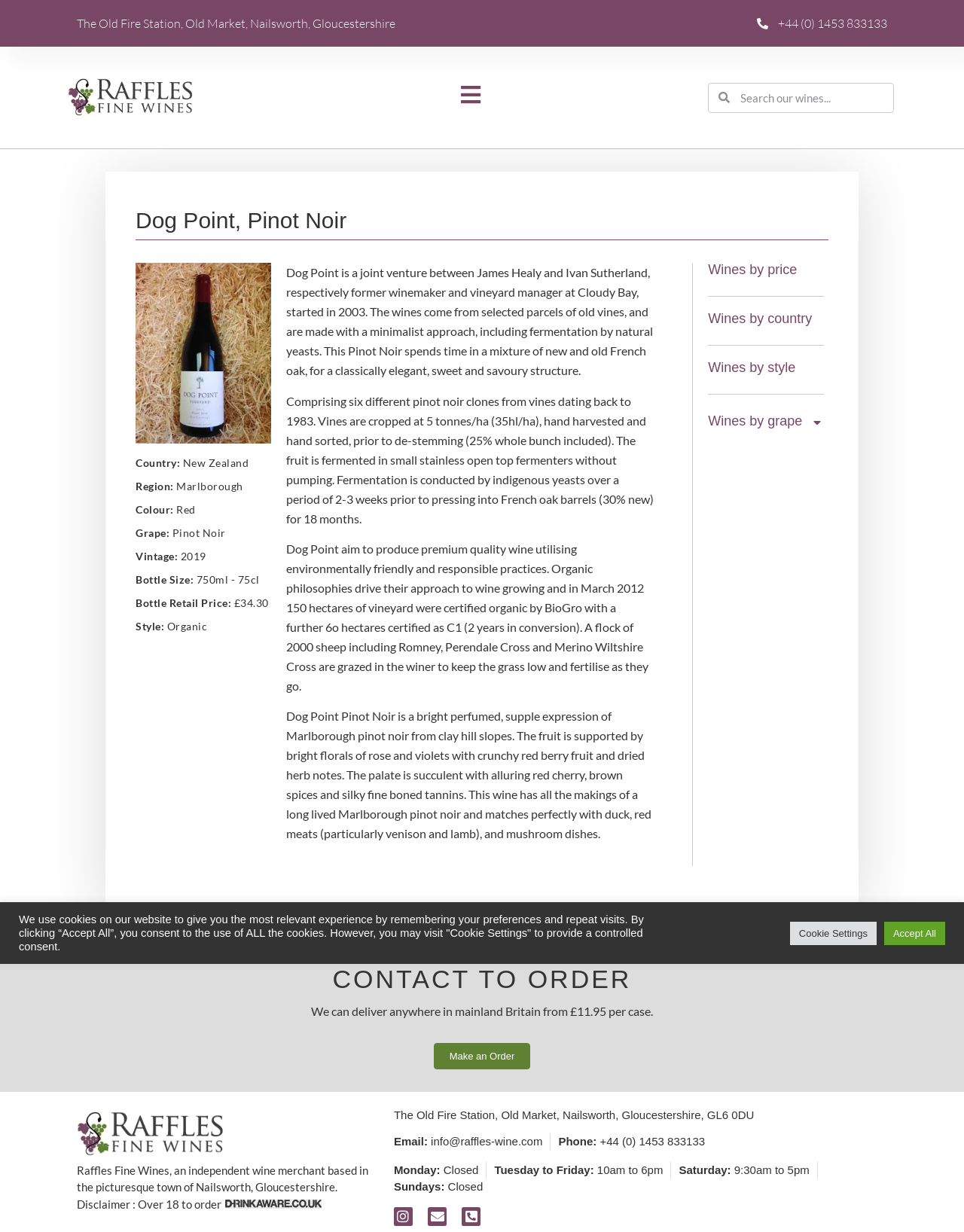Please give the bounding box coordinates of the area that should be clicked to fulfill the following instruction: "View Dog Point Pinot Noir details". The coordinates should be in the format of four float numbers from 0 to 1, i.e., [left, top, right, bottom].

[0.141, 0.213, 0.281, 0.36]